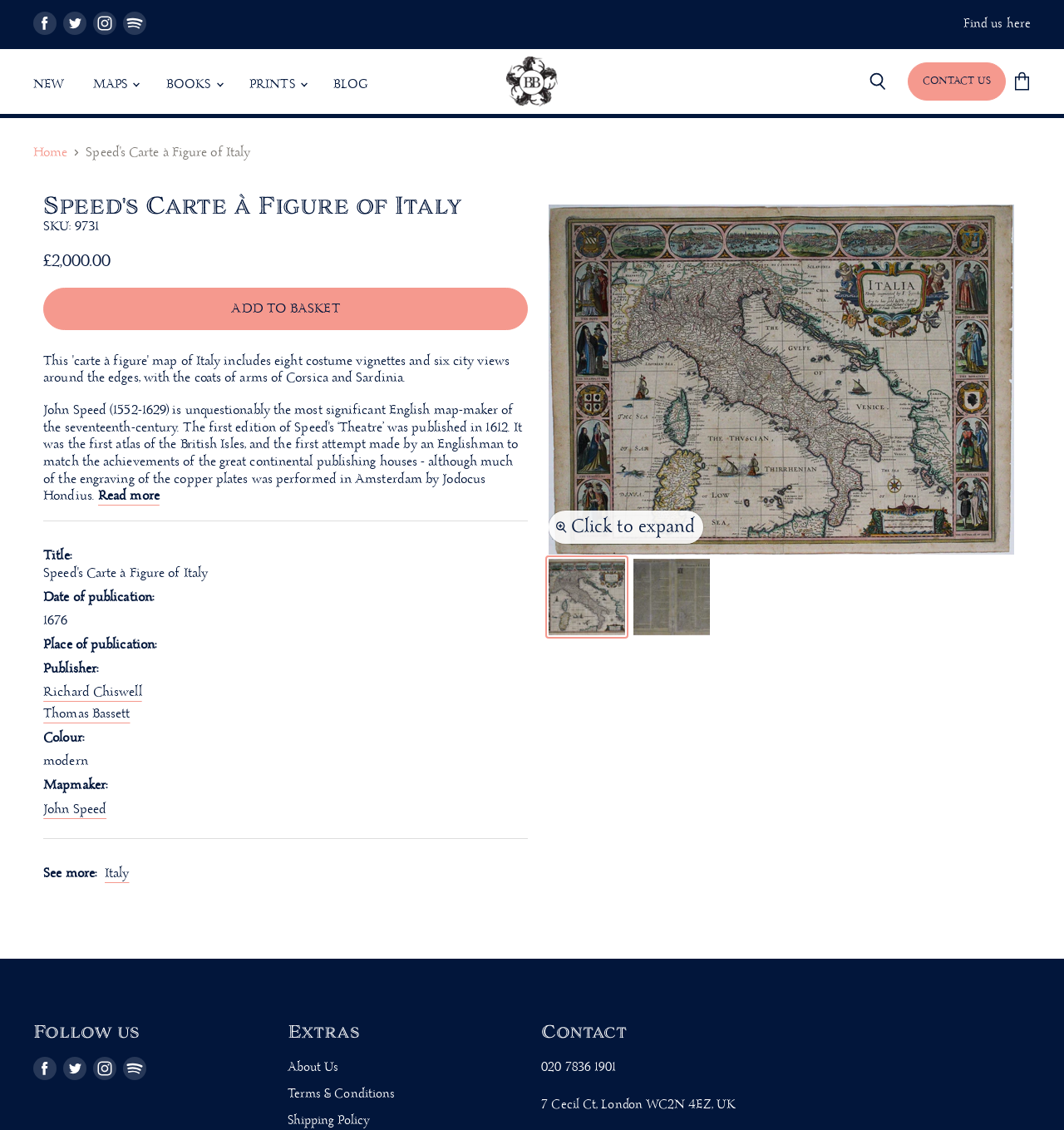Specify the bounding box coordinates of the area that needs to be clicked to achieve the following instruction: "Find us on Facebook".

[0.028, 0.007, 0.056, 0.033]